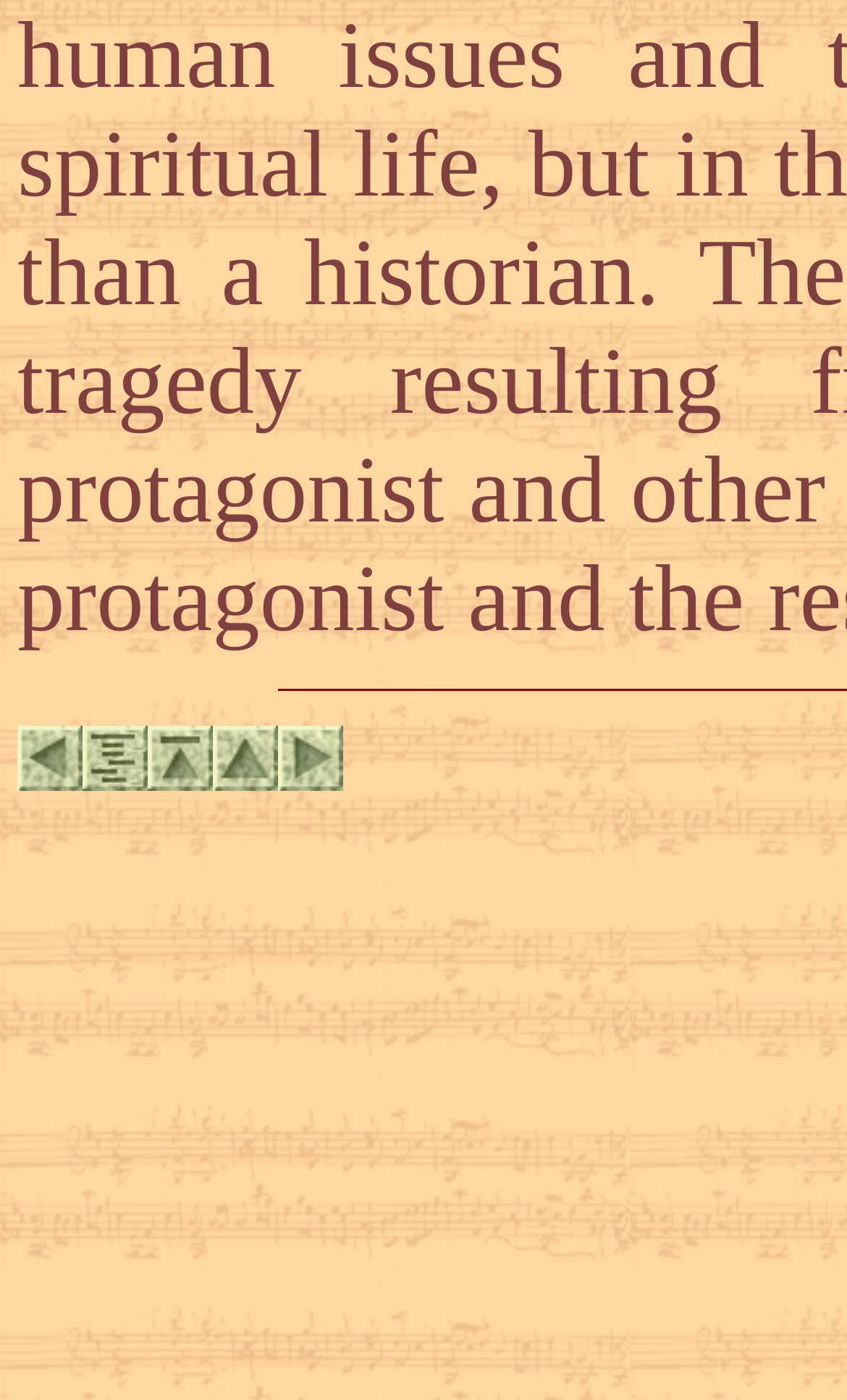Identify the bounding box coordinates of the HTML element based on this description: "search".

None